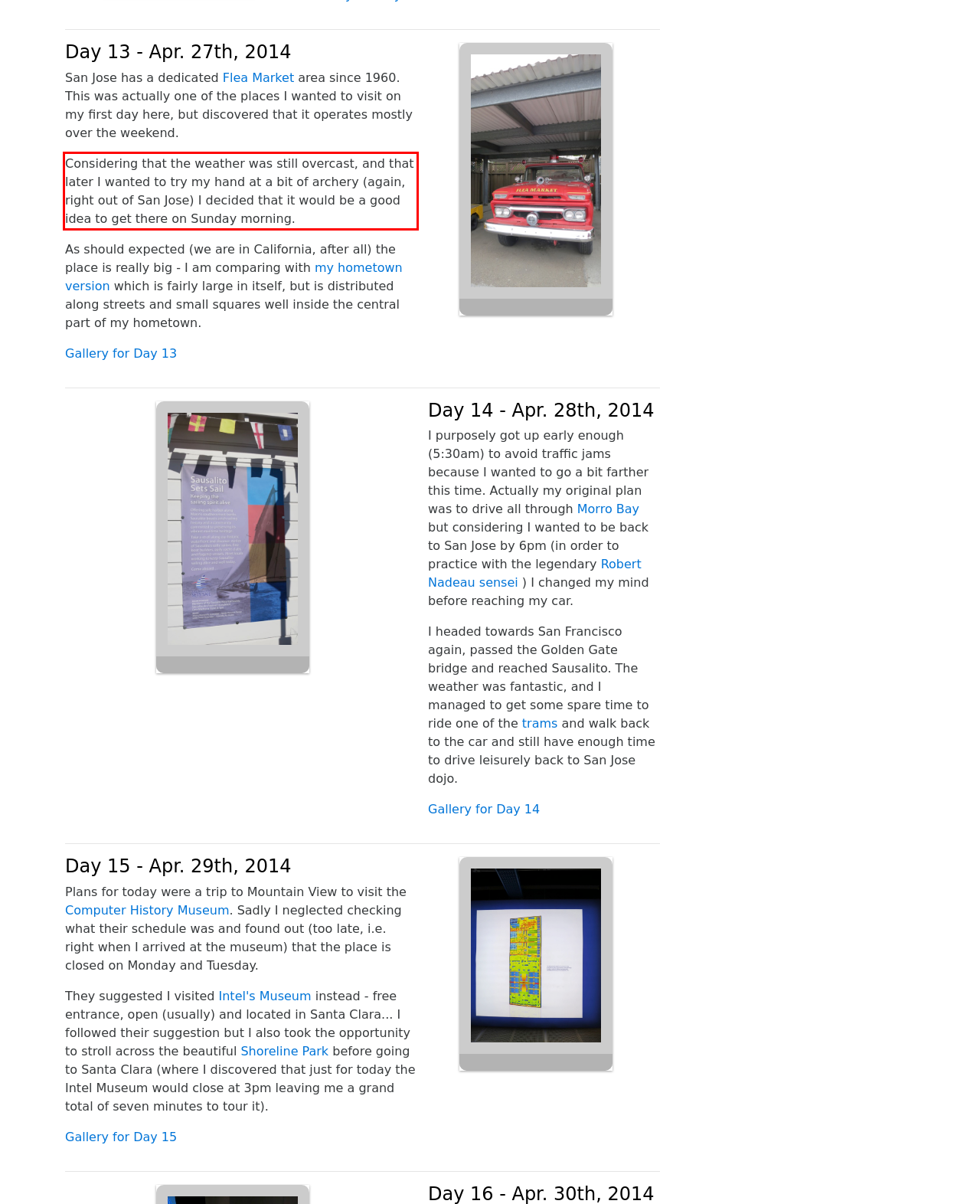Please perform OCR on the UI element surrounded by the red bounding box in the given webpage screenshot and extract its text content.

Considering that the weather was still overcast, and that later I wanted to try my hand at a bit of archery (again, right out of San Jose) I decided that it would be a good idea to get there on Sunday morning.